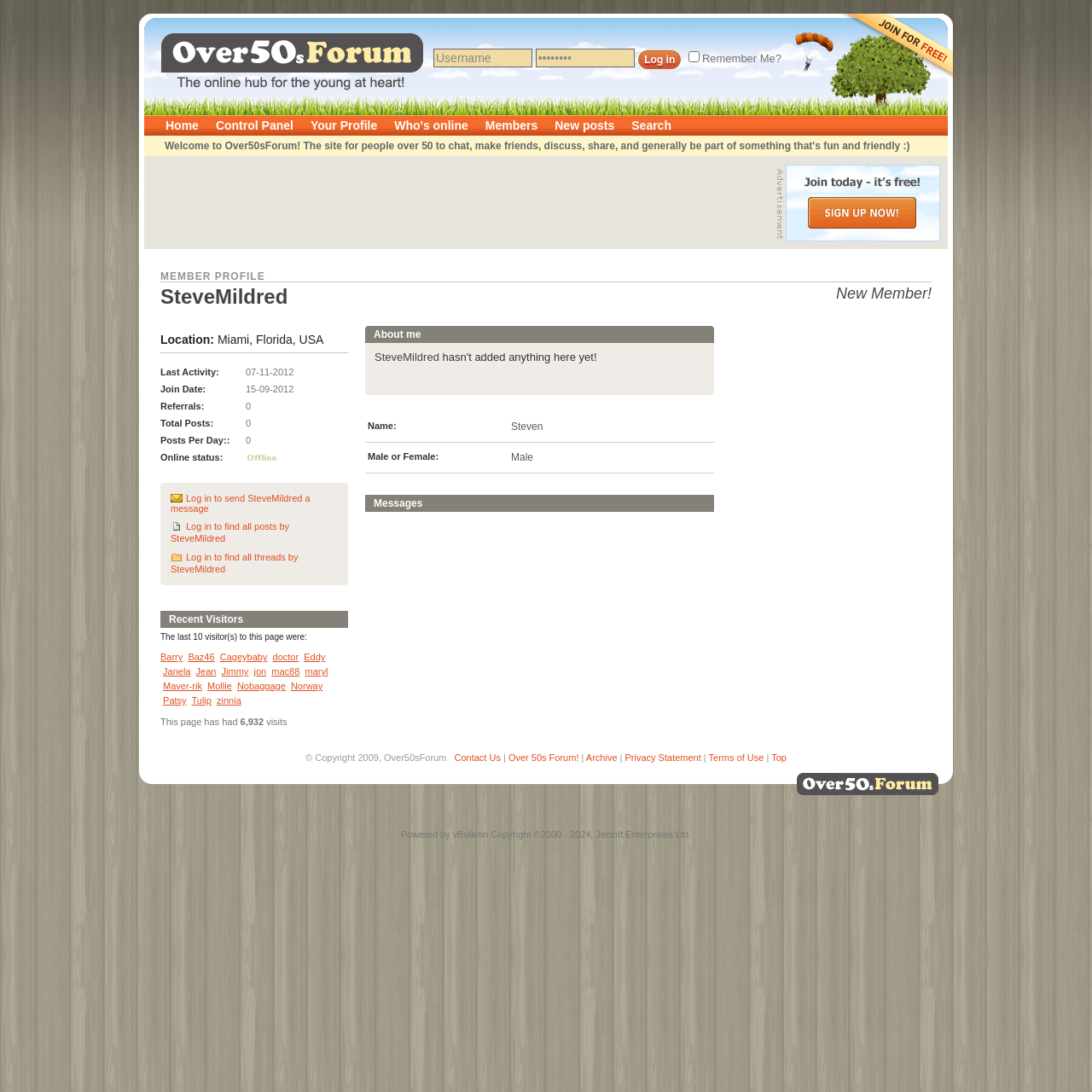Refer to the screenshot and answer the following question in detail:
What is the location of SteveMildred?

The location can be found in the static text element with the text 'Miami, Florida, USA' which is located below the 'Location:' static text element.